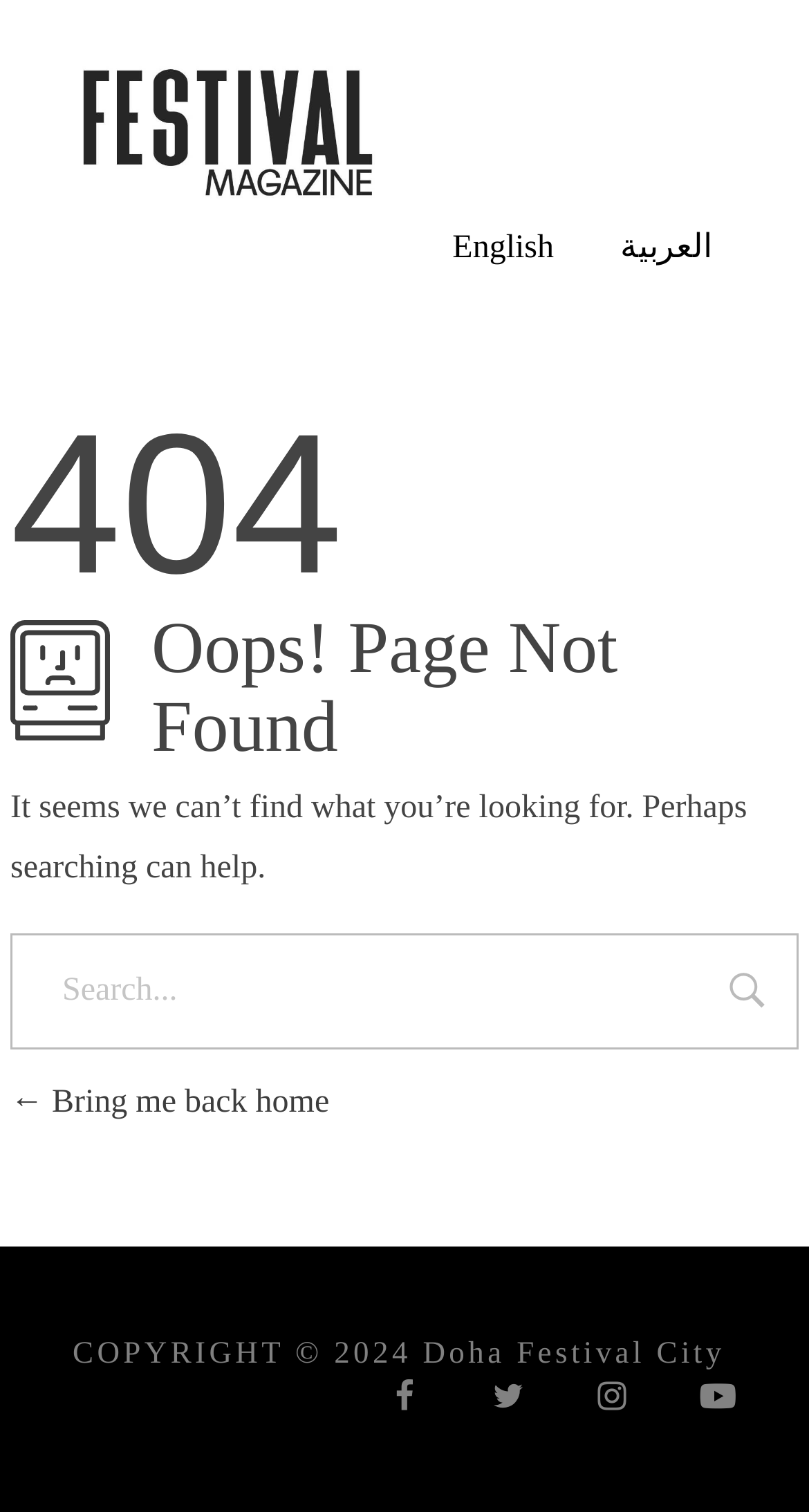What is the error code on this page?
Please answer the question as detailed as possible based on the image.

The error code is mentioned in the heading '404' which is located inside the article section of the main content area.